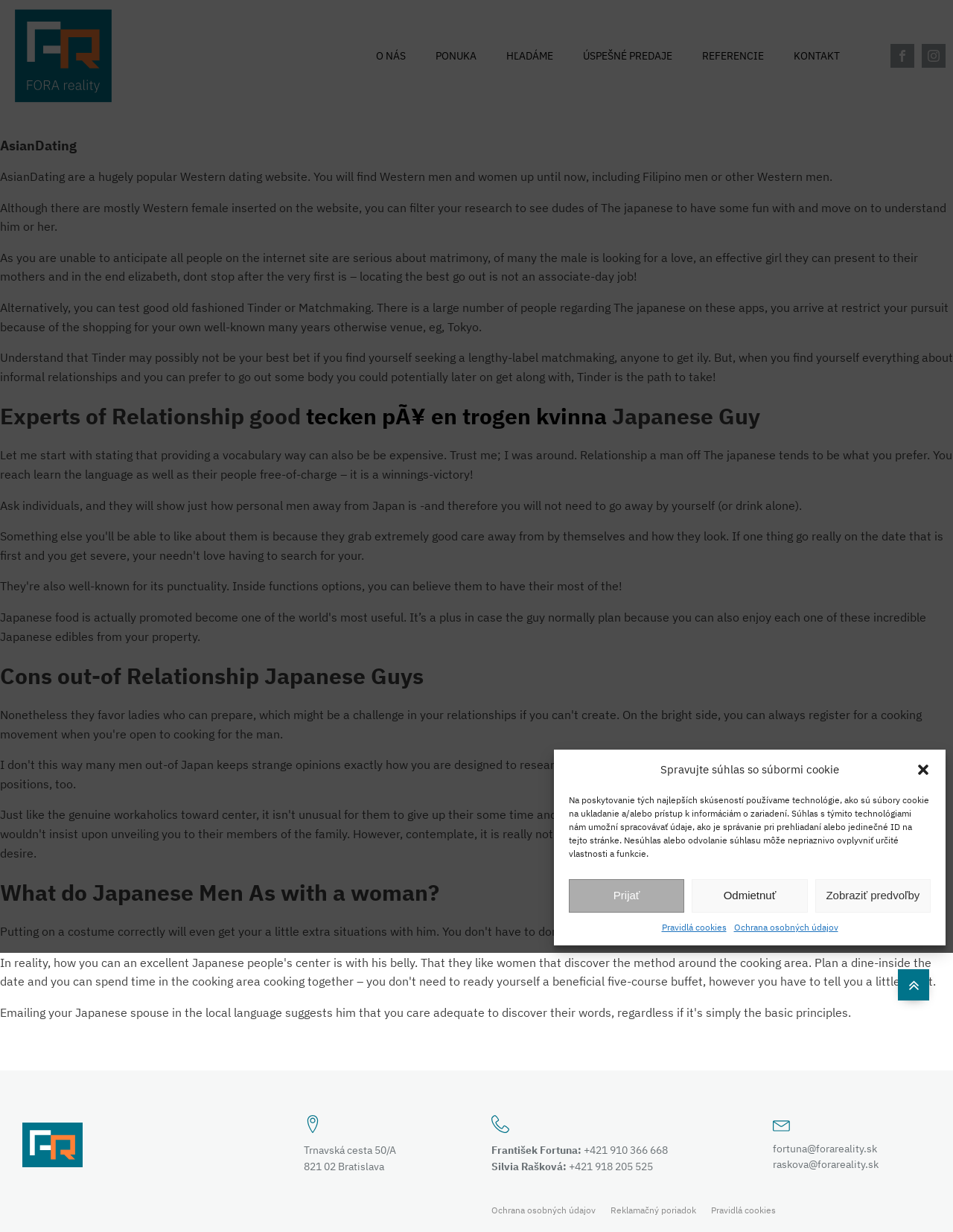Determine the bounding box coordinates of the area to click in order to meet this instruction: "Visit the 'ABOUT US' page".

None